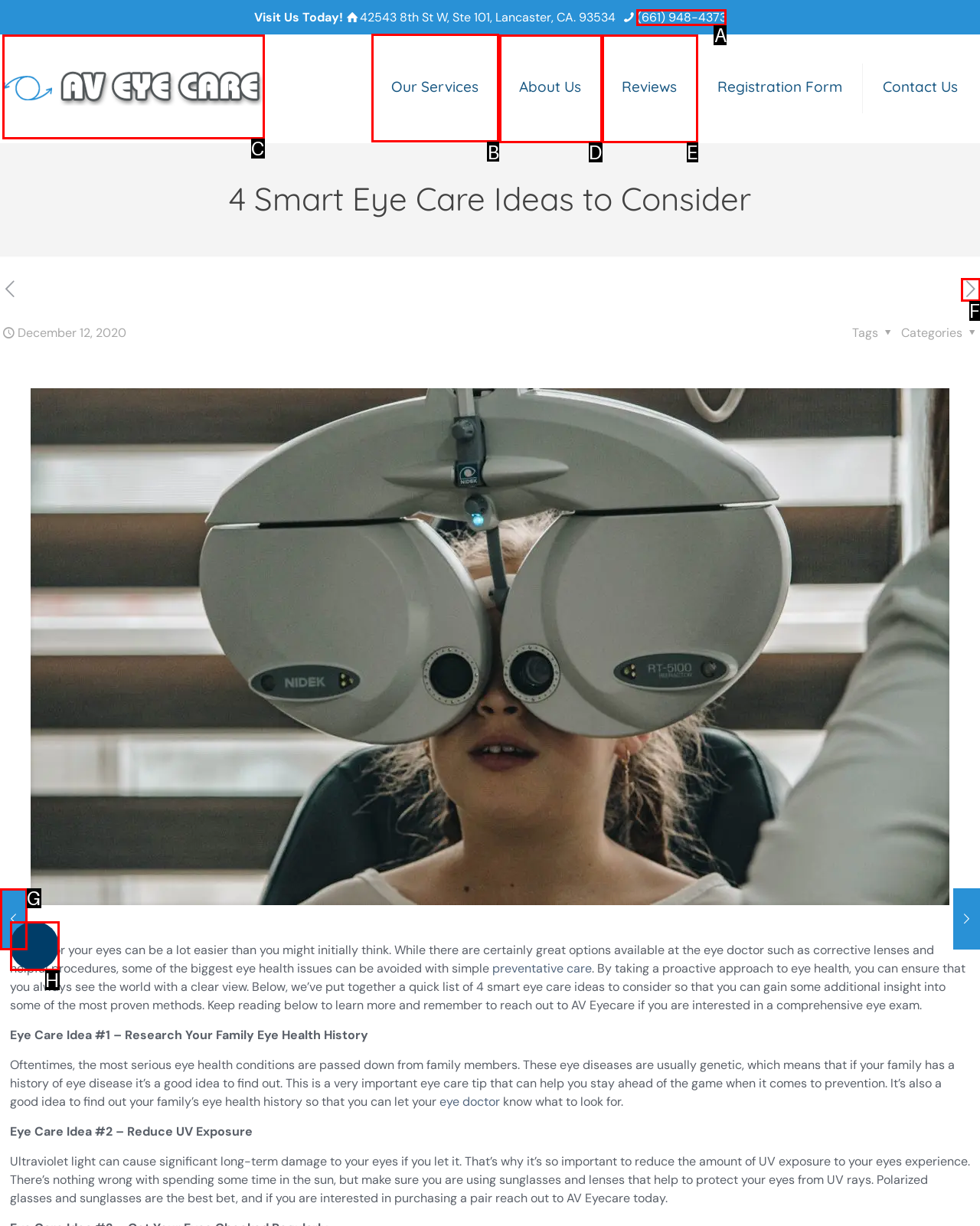Figure out which option to click to perform the following task: Visit the 'Our Services' page
Provide the letter of the correct option in your response.

B